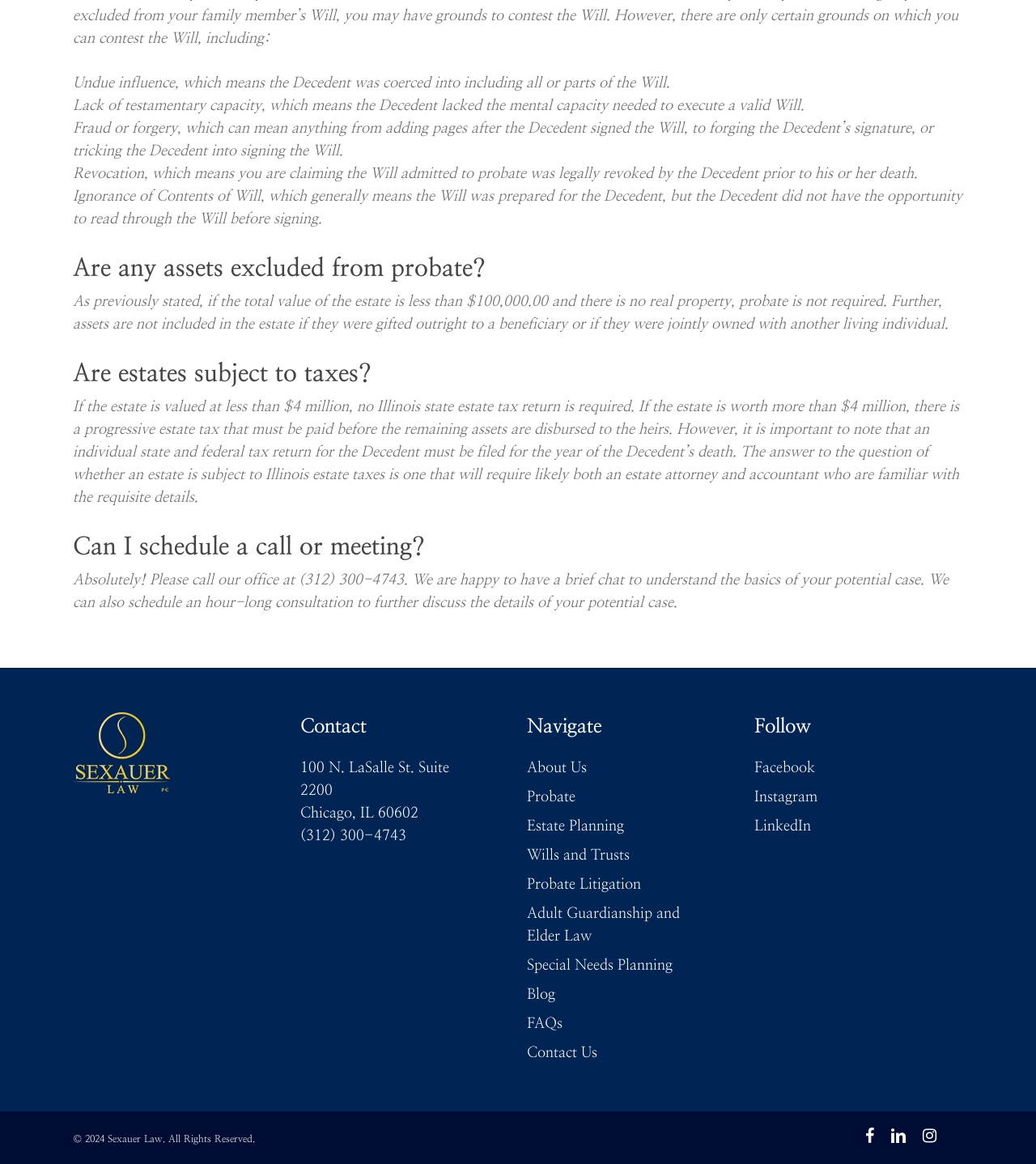Locate the bounding box coordinates of the area that needs to be clicked to fulfill the following instruction: "Navigate to the 'Probate' page". The coordinates should be in the format of four float numbers between 0 and 1, namely [left, top, right, bottom].

[0.509, 0.675, 0.685, 0.694]